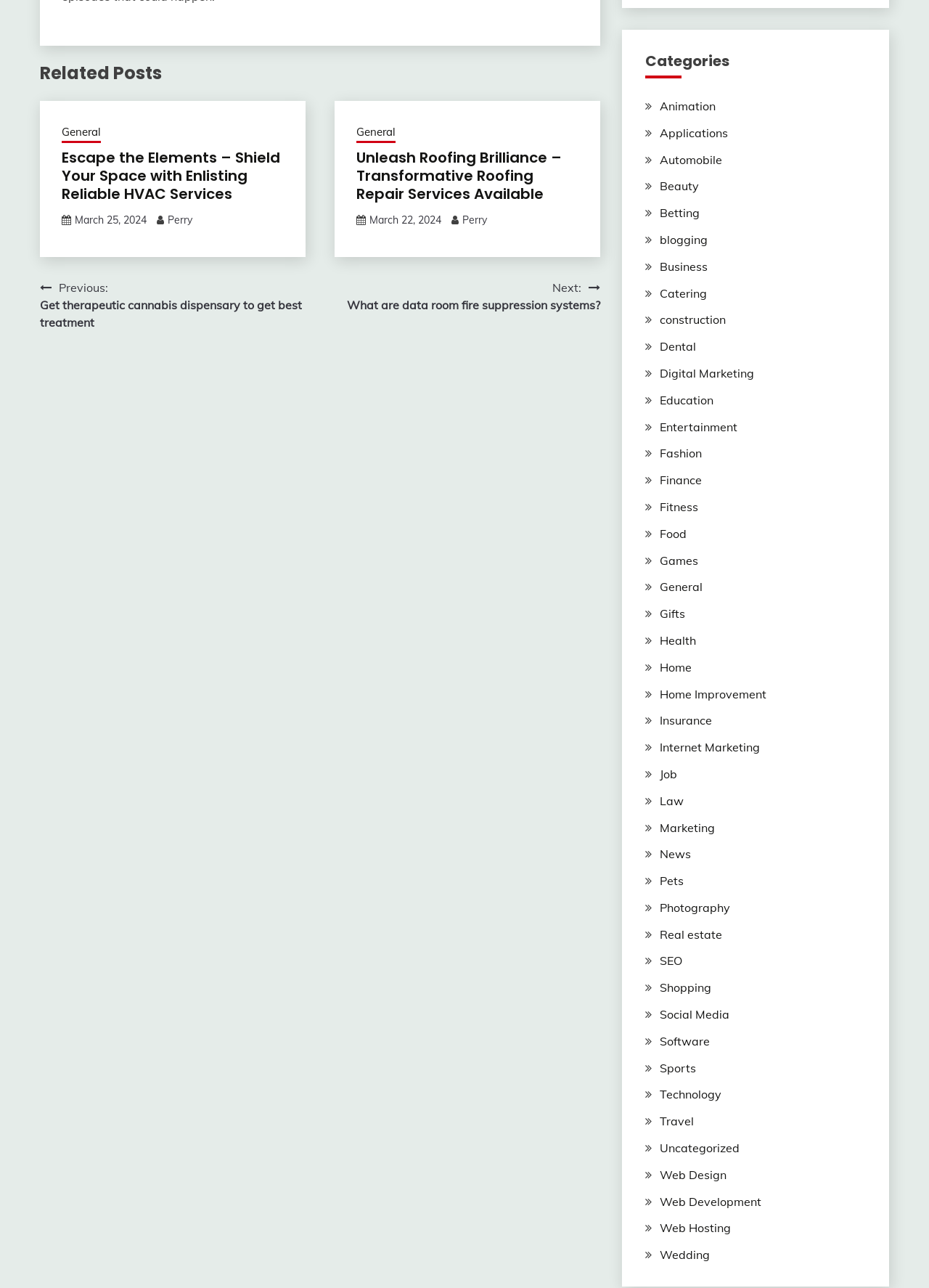Locate the bounding box coordinates of the region to be clicked to comply with the following instruction: "View 'Escape the Elements – Shield Your Space with Enlisting Reliable HVAC Services'". The coordinates must be four float numbers between 0 and 1, in the form [left, top, right, bottom].

[0.066, 0.114, 0.302, 0.158]